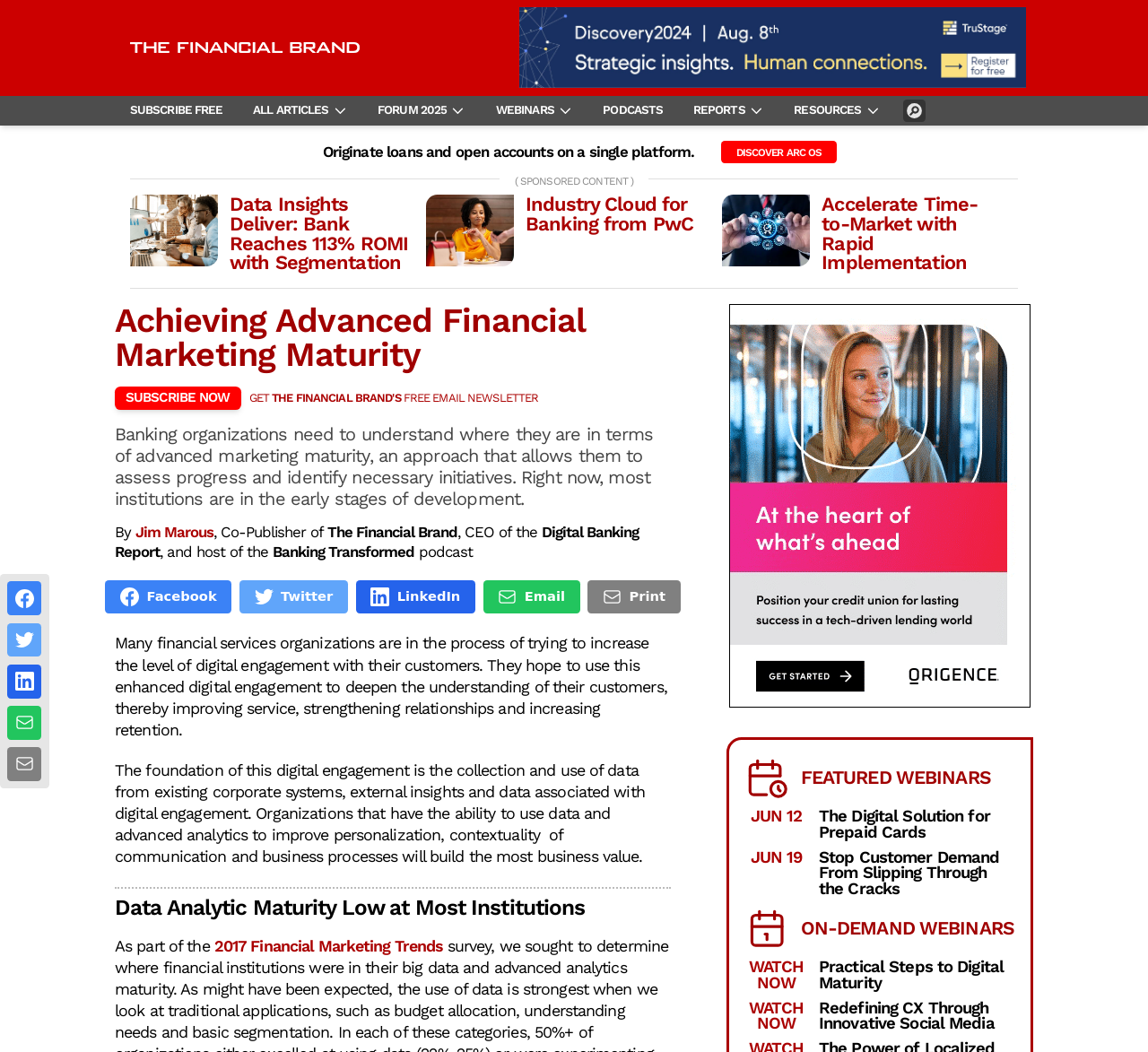Please identify the bounding box coordinates of the element I need to click to follow this instruction: "Click on the 'GO' button".

[0.817, 0.099, 0.841, 0.112]